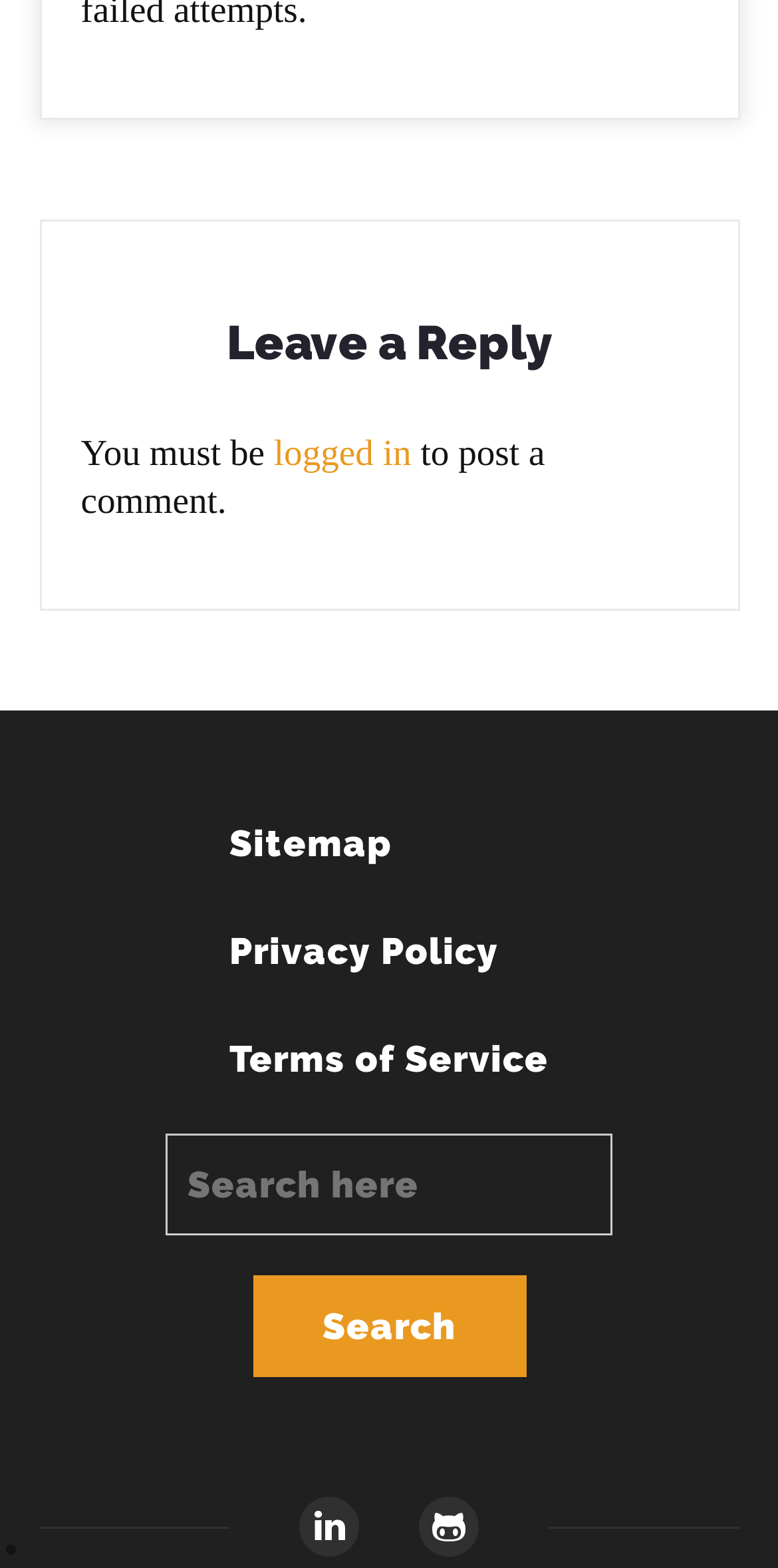Please specify the bounding box coordinates of the region to click in order to perform the following instruction: "Search".

[0.324, 0.814, 0.676, 0.879]